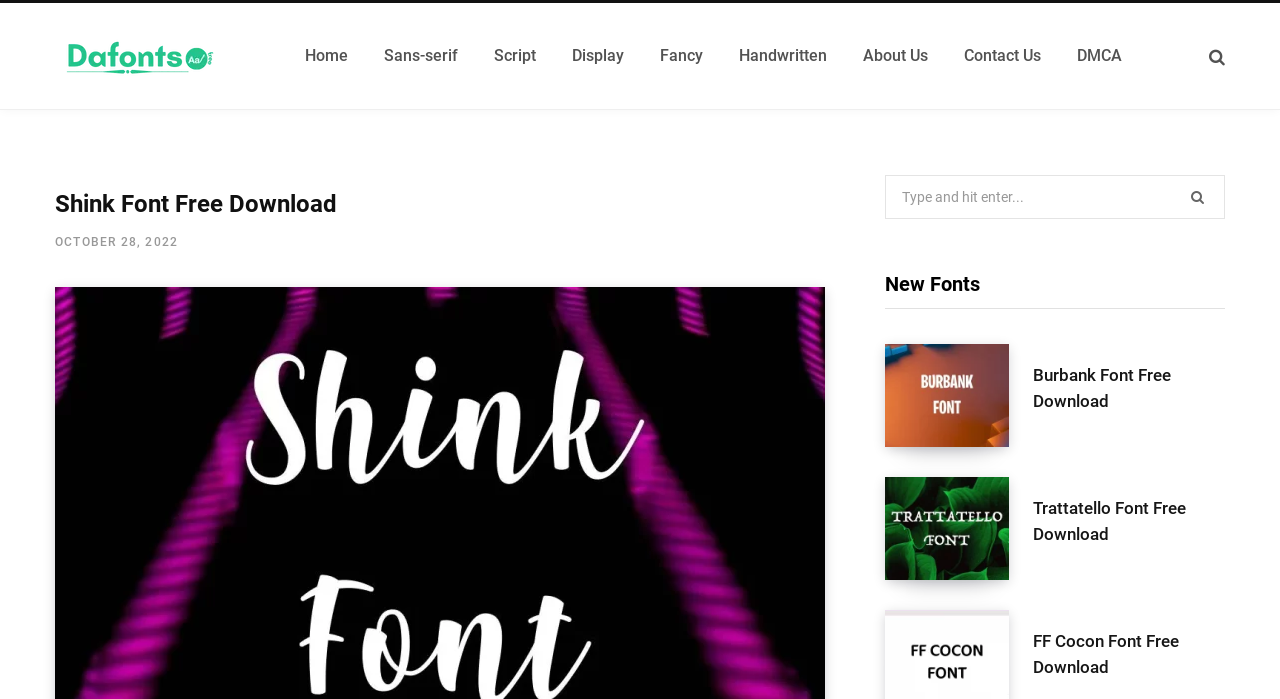Using the webpage screenshot and the element description Burbank Font Free Download, determine the bounding box coordinates. Specify the coordinates in the format (top-left x, top-left y, bottom-right x, bottom-right y) with values ranging from 0 to 1.

[0.807, 0.519, 0.957, 0.593]